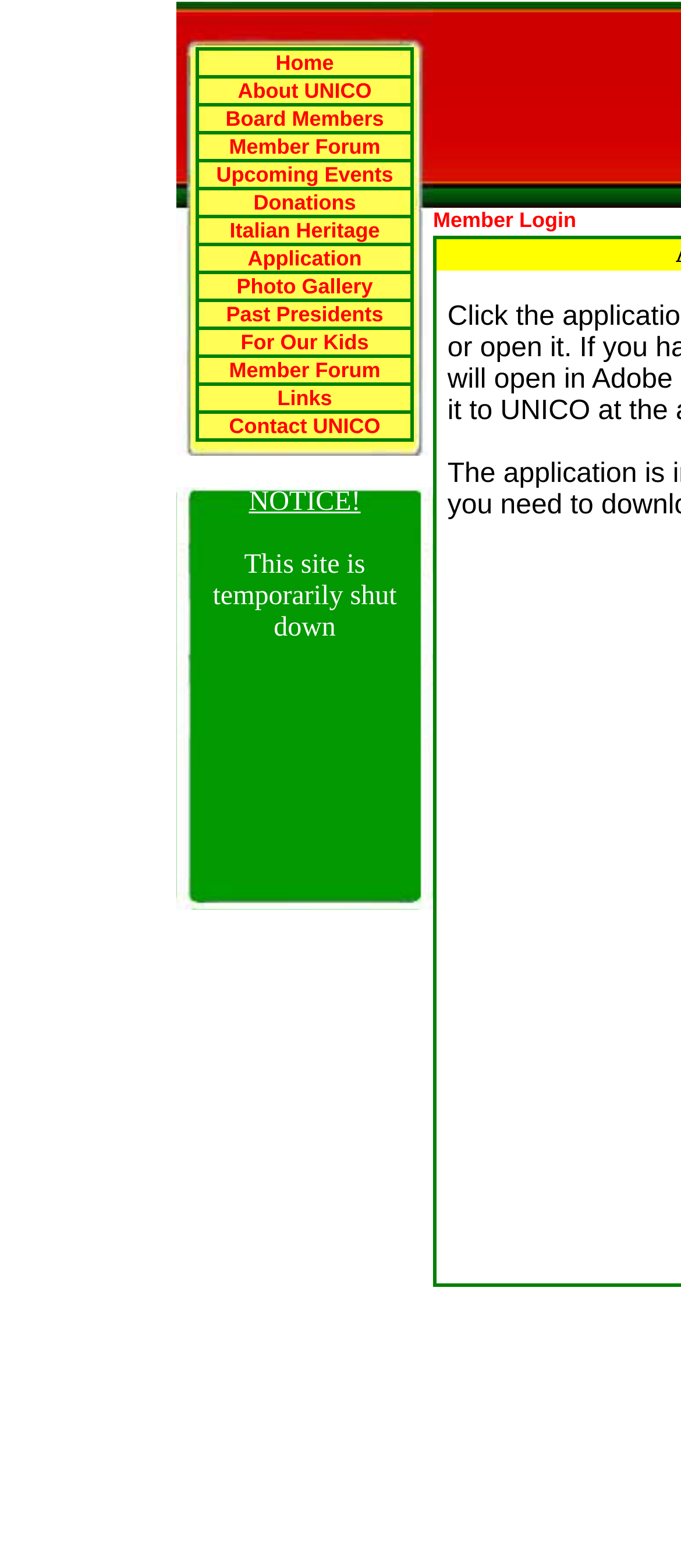Determine the bounding box coordinates of the area to click in order to meet this instruction: "Click on the author's name".

None